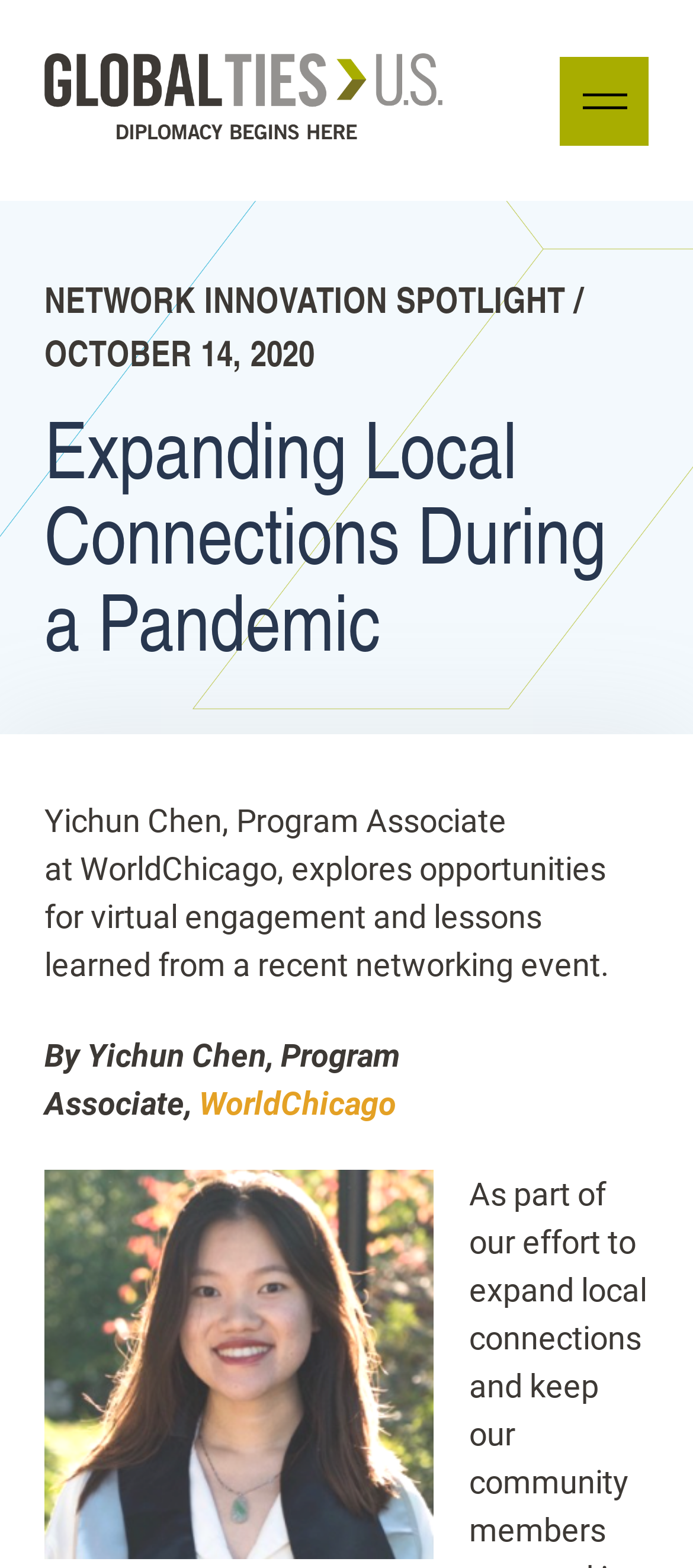What type of event is mentioned in the article?
Look at the image and answer the question using a single word or phrase.

Networking event